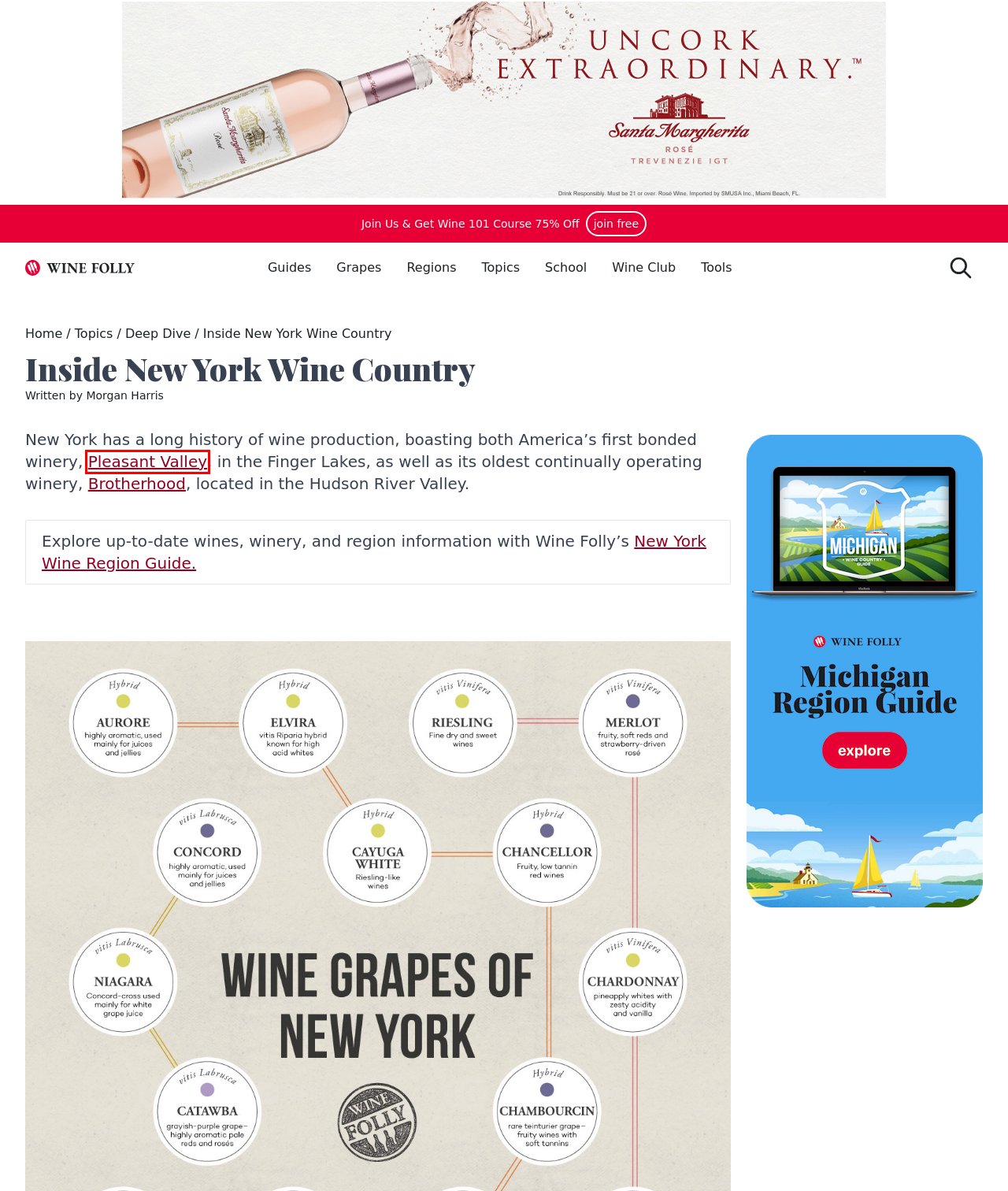Look at the screenshot of a webpage where a red bounding box surrounds a UI element. Your task is to select the best-matching webpage description for the new webpage after you click the element within the bounding box. The available options are:
A. Sicily Wine Region Guide | Wine Folly
B. Home | Oldest Winery in the Finger Lakes Region | Pleasant Valley Wine
C. Margaret River Wine Region Guide | Wine Folly
D. Alto Adige Wine Region Guide | Wine Folly
E. Partner with Wine Folly - Engaging, Informative & Accurate
		wine information for the world.
F. Folly Enterprises Canada LP
G. Hudson Heritage Wines | Hudson Valley Wine & Grape Association
H. New York Wine Region Guide | Wine Folly

B